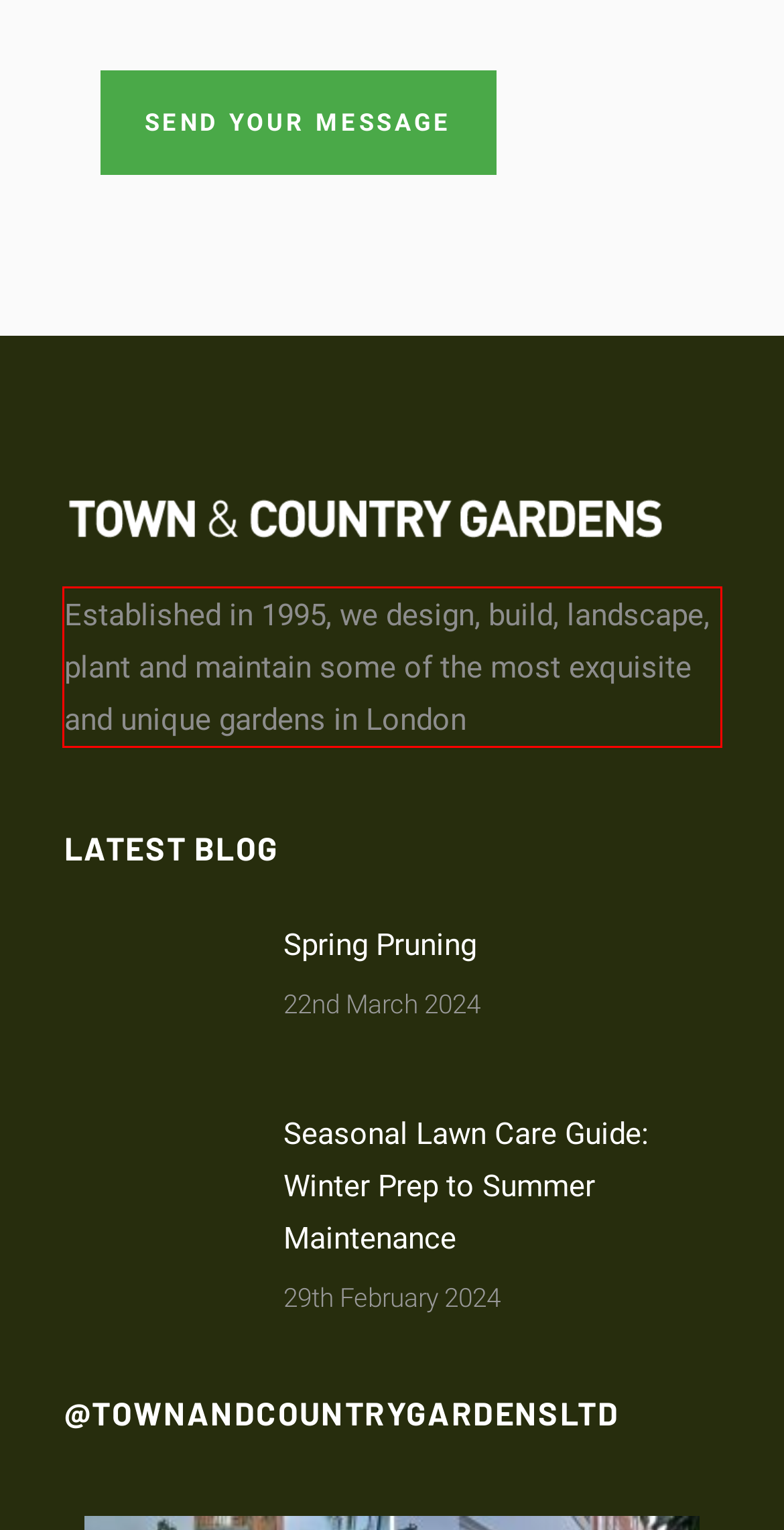Given a screenshot of a webpage containing a red rectangle bounding box, extract and provide the text content found within the red bounding box.

Established in 1995, we design, build, landscape, plant and maintain some of the most exquisite and unique gardens in London